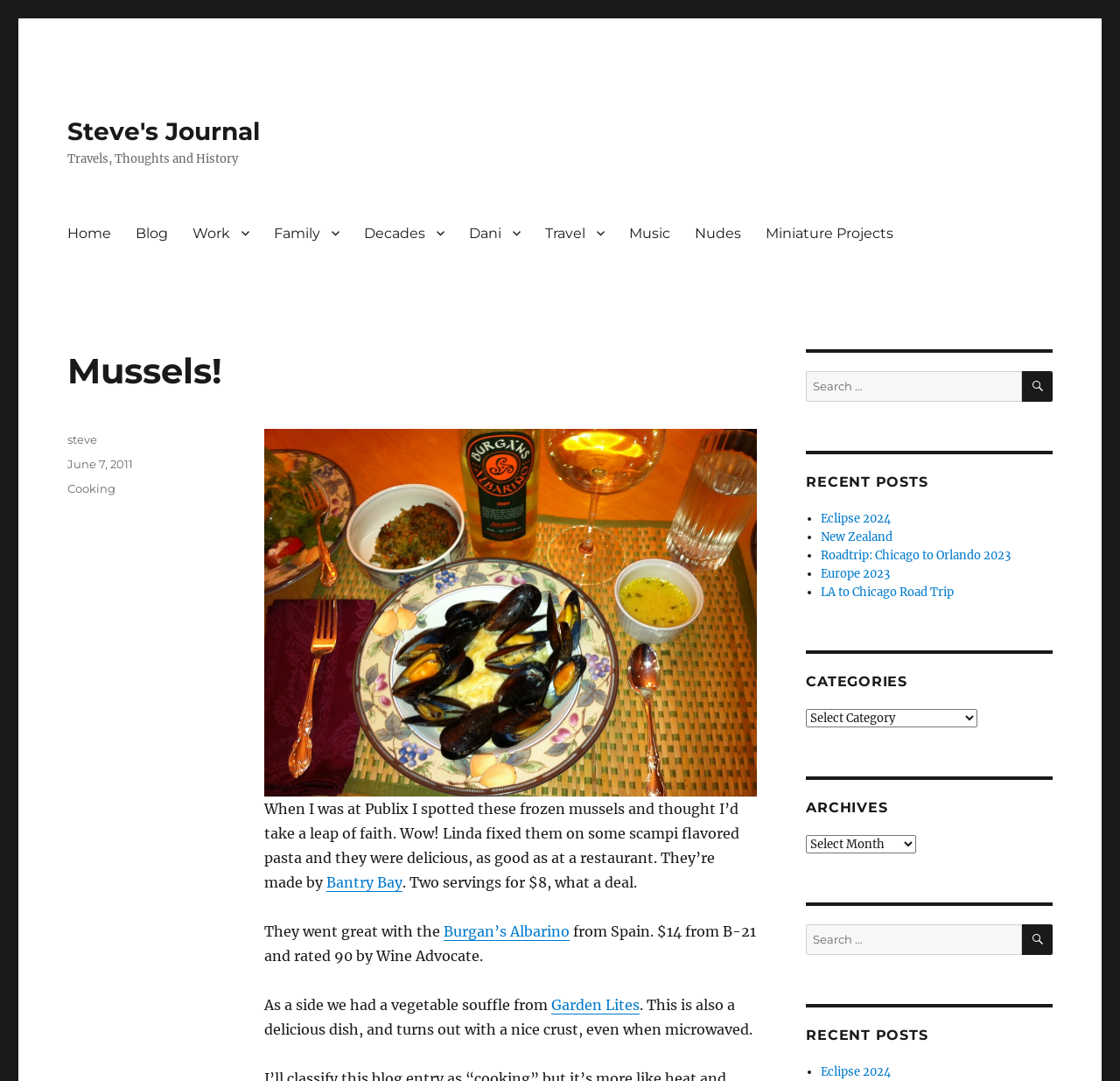Locate the bounding box of the UI element with the following description: "June 7, 2011".

[0.06, 0.423, 0.119, 0.436]